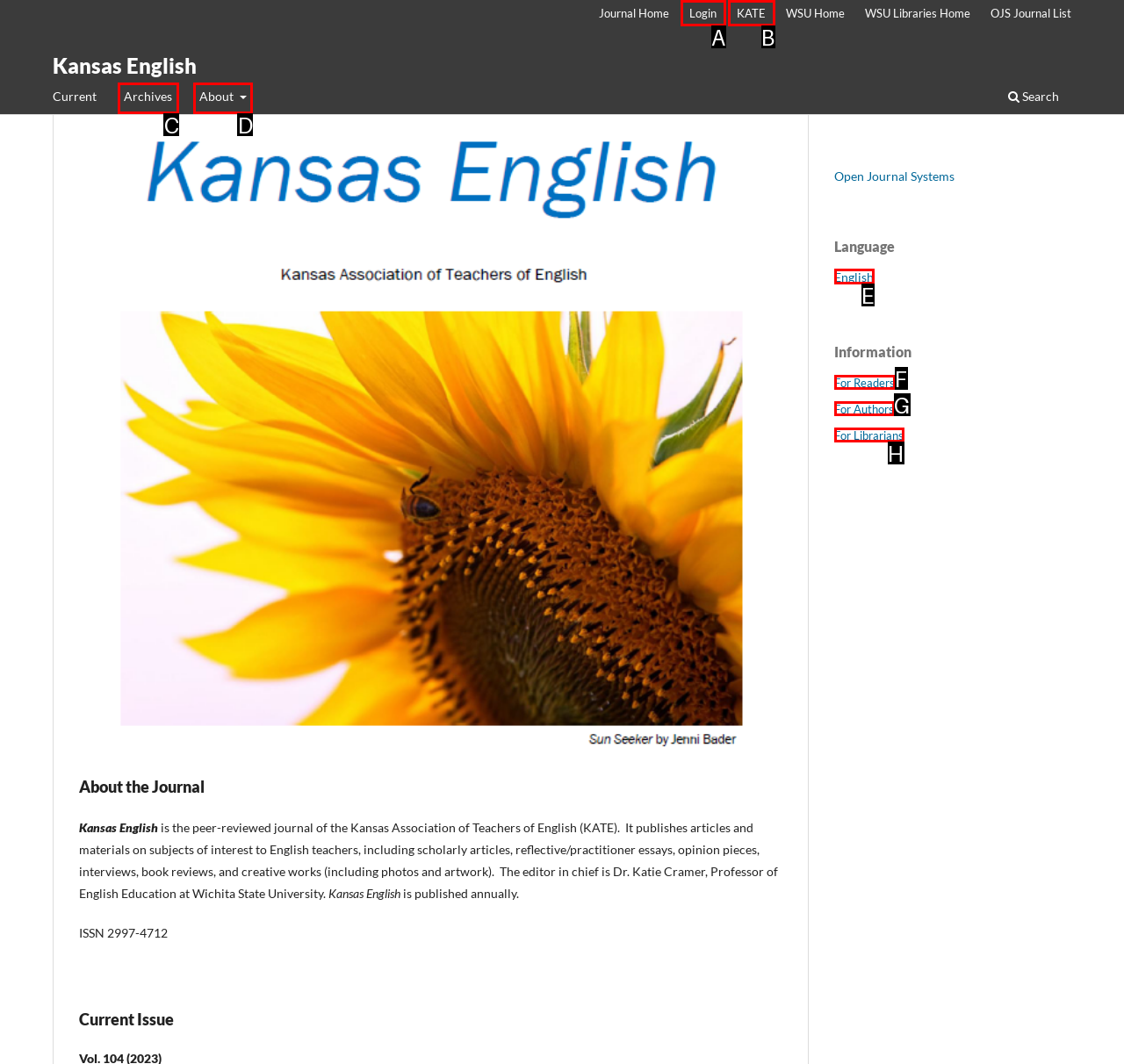Pick the right letter to click to achieve the task: visit the archives
Answer with the letter of the correct option directly.

C